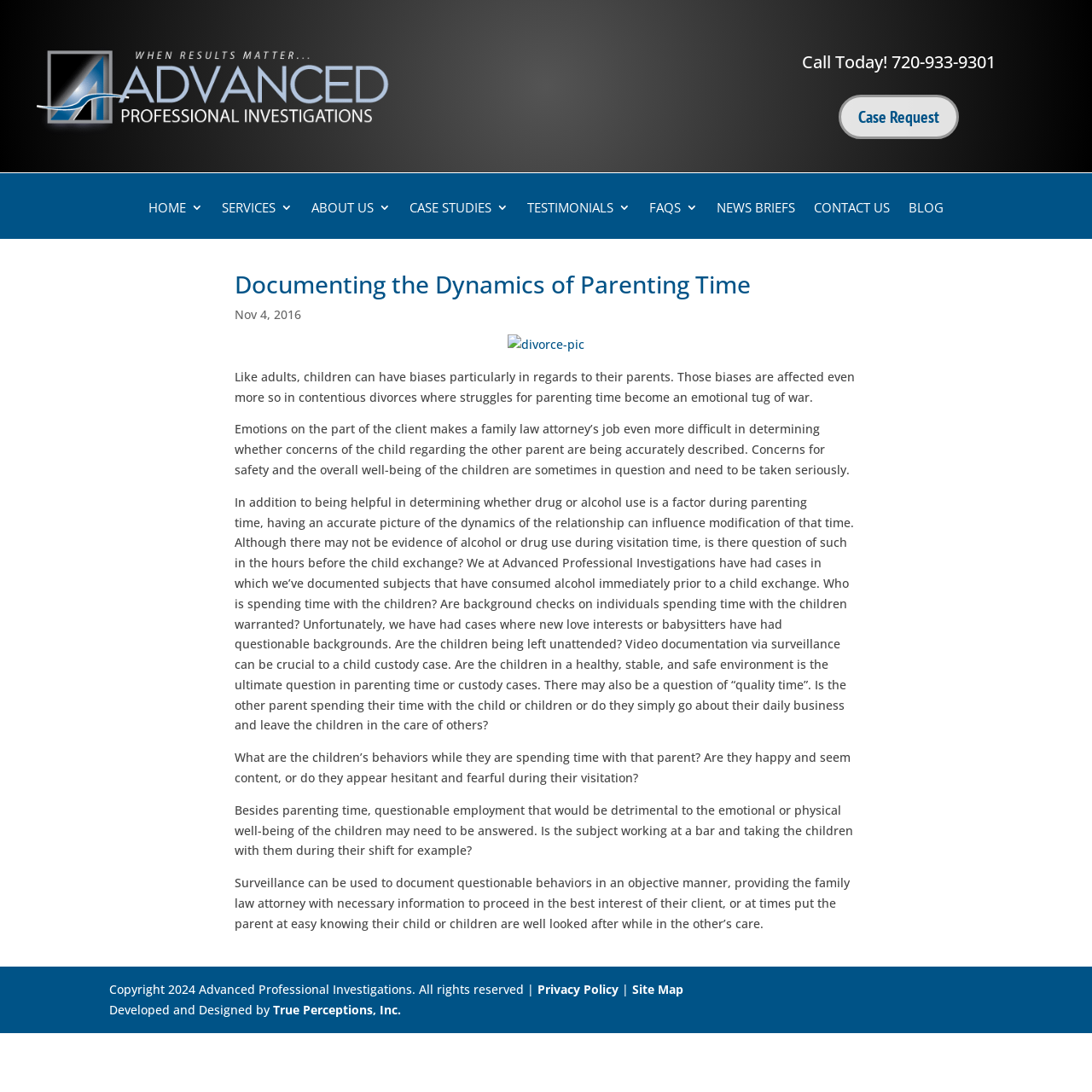Create an in-depth description of the webpage, covering main sections.

This webpage is about Advanced Professional Investigations, a private investigative agency in Colorado that specializes in corporate and business investigations, insurance defense, family law, and surveillance. 

At the top of the page, there is a navigation menu with links to different sections of the website, including "HOME", "SERVICES", "ABOUT US", "CASE STUDIES", "TESTIMONIALS", "FAQS", "NEWS BRIEFS", "CONTACT US", and "BLOG". 

Below the navigation menu, there is a heading that reads "Documenting the Dynamics of Parenting Time" and a subheading that says "Call Today! 720-933-9301". 

To the right of the subheading, there is a link to submit a case request. 

The main content of the page is divided into several sections. The first section has an image related to divorce, accompanied by a brief description of how children can have biases towards their parents, especially in contentious divorces. 

The following sections consist of several paragraphs of text that discuss the importance of documenting the dynamics of parenting time in family law cases. The text explains how Advanced Professional Investigations can help in these cases by providing objective surveillance and documentation of parenting time, including determining whether drug or alcohol use is a factor, who is spending time with the children, and whether the children are being left unattended. 

The text also raises questions about the quality of time spent with the children and whether they are in a healthy, stable, and safe environment. 

At the bottom of the page, there is a copyright notice and links to the "Privacy Policy" and "Site Map" pages, as well as a credit to the website's developer, True Perceptions, Inc.